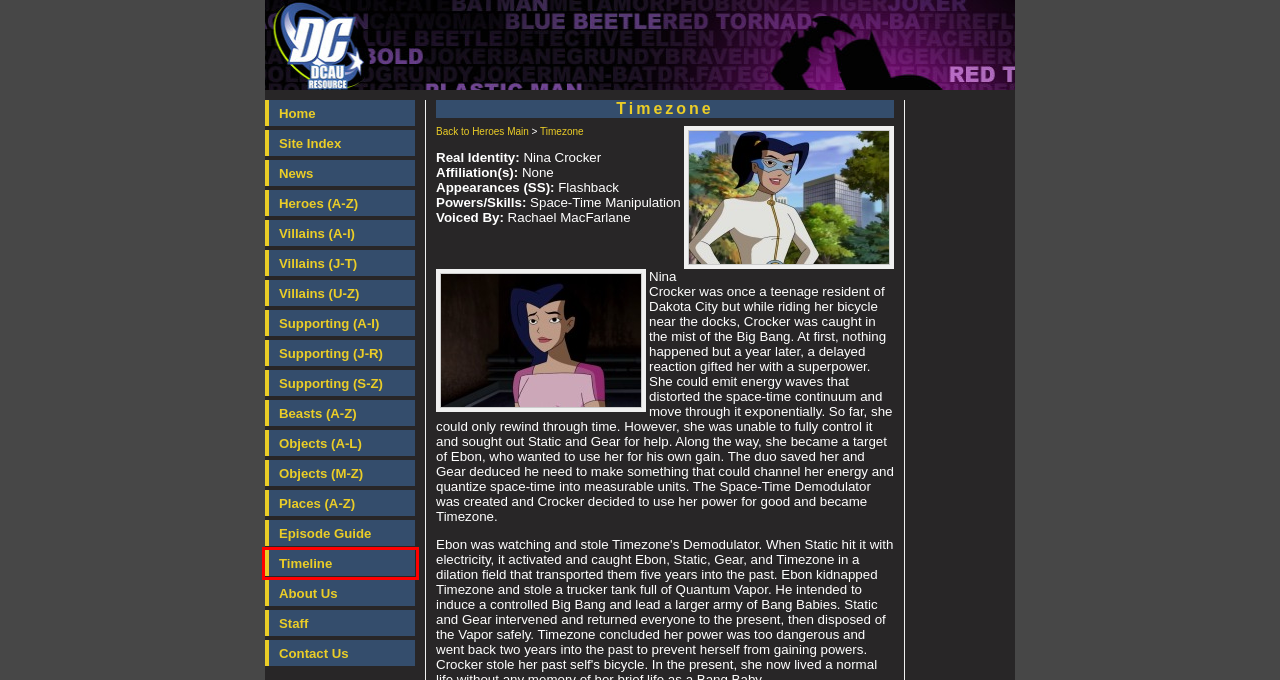Review the screenshot of a webpage containing a red bounding box around an element. Select the description that best matches the new webpage after clicking the highlighted element. The options are:
A. DCAUResource.com: DCAU Resource - The Staff
B. DCAUResource.com: DCAU Resource
C. DCAUResource.com: DCAU Resource - Series News
D. DCAUResource.com: DCAU Resource - Supporting
E. DCAUResource.com: DCAU Resource - The Timeline
F. DCAUResource.com: DCAU Resource - Villains
G. DCAUResource.com: DCAU Resource - Series
H. DCAUResource.com: DCAU Resource - Objects

E